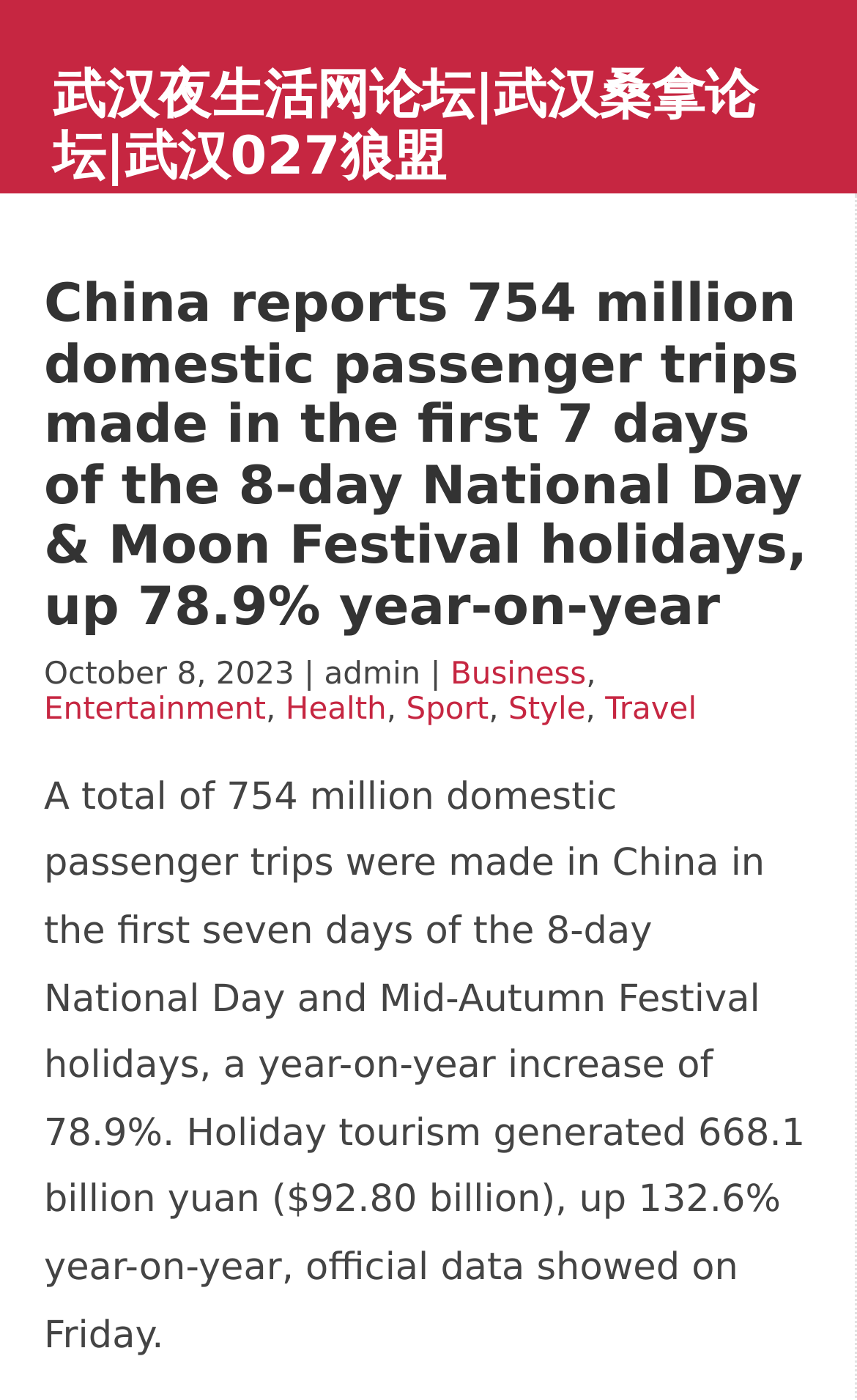Please identify the bounding box coordinates of the element that needs to be clicked to perform the following instruction: "Read the news about China reports 754 million domestic passenger trips".

[0.051, 0.195, 0.942, 0.455]